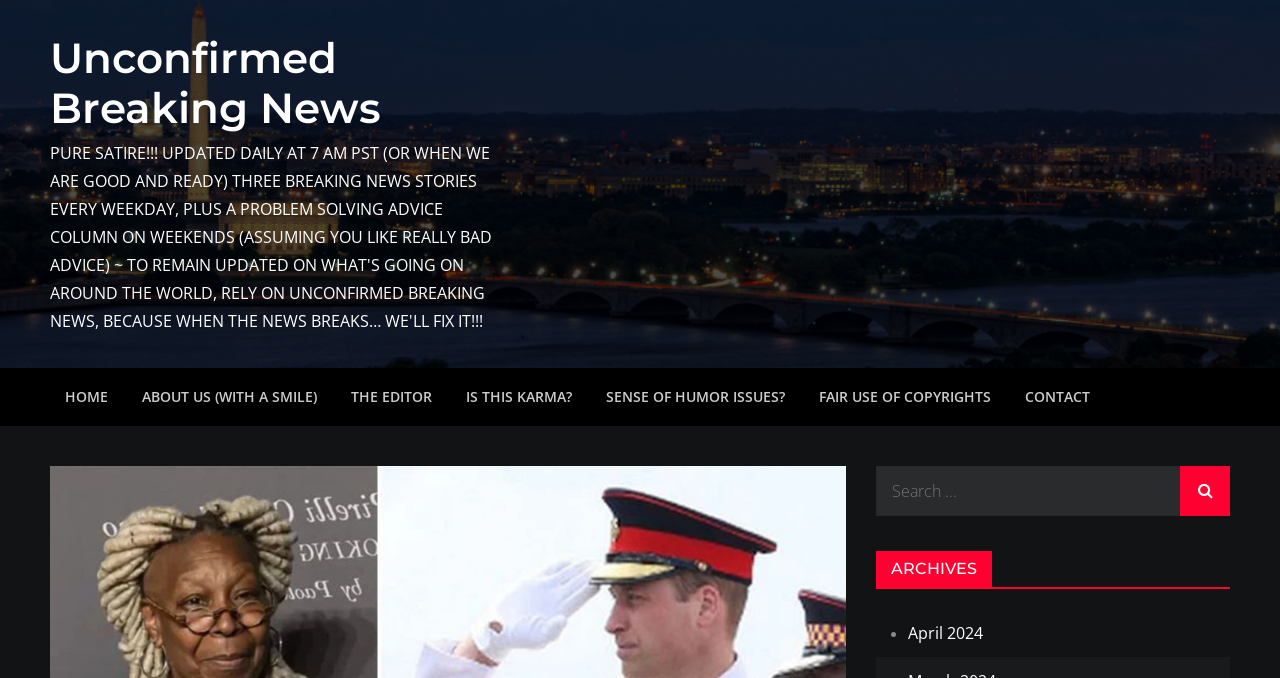Extract the primary heading text from the webpage.

Unconfirmed Breaking News